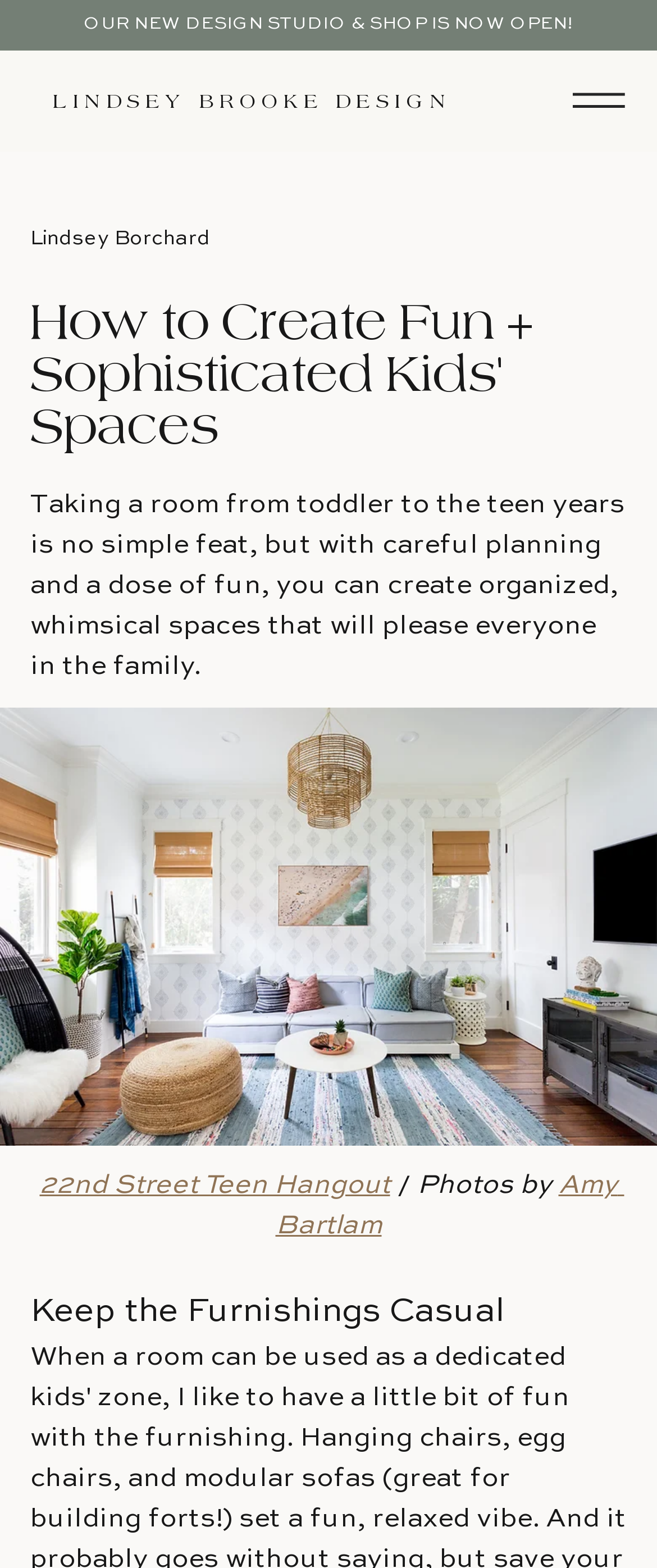Reply to the question with a single word or phrase:
What is the tone of the furnishings recommended in the article?

Casual